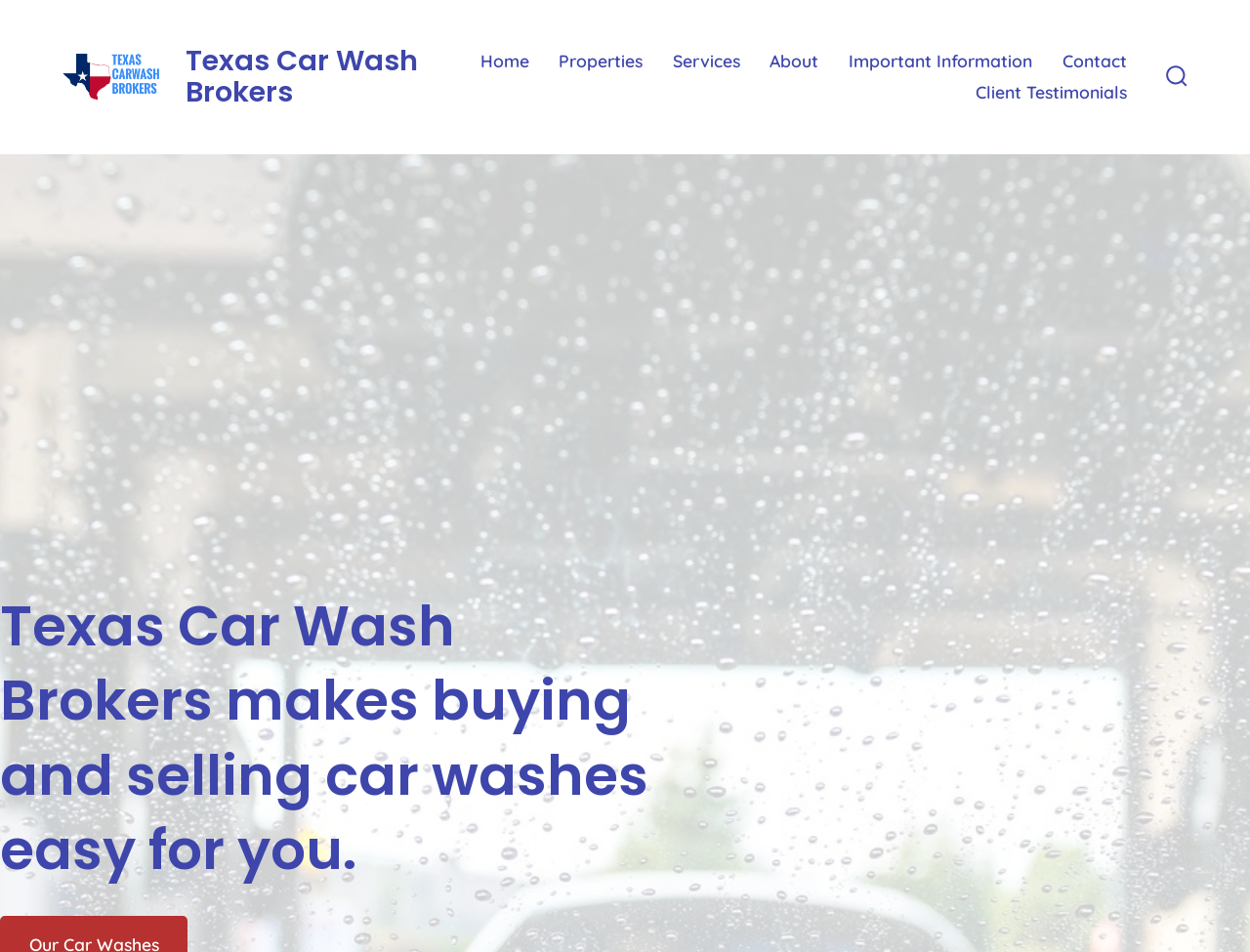Locate the bounding box coordinates of the area that needs to be clicked to fulfill the following instruction: "View the Properties page". The coordinates should be in the format of four float numbers between 0 and 1, namely [left, top, right, bottom].

[0.447, 0.049, 0.514, 0.081]